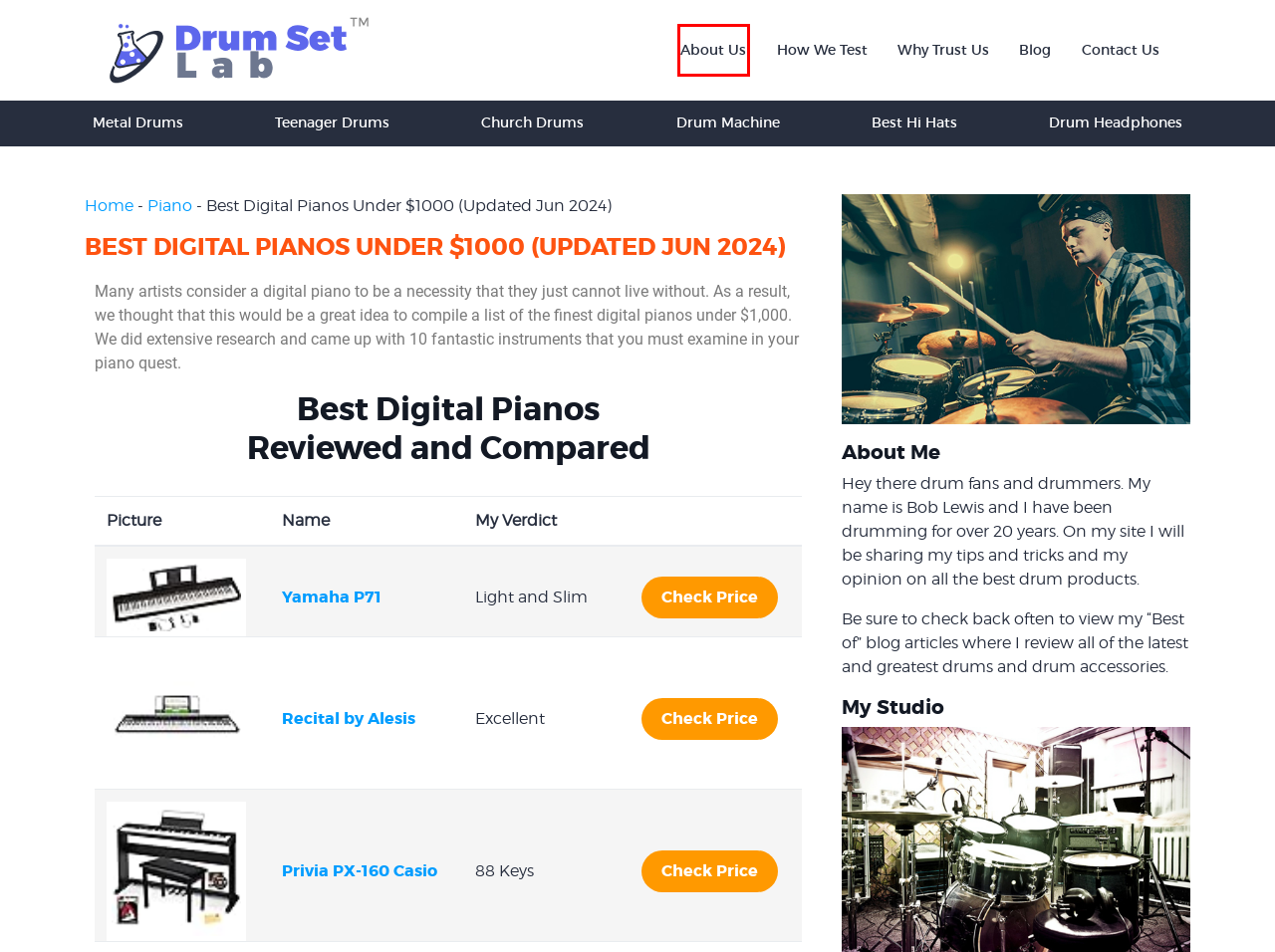Given a screenshot of a webpage with a red rectangle bounding box around a UI element, select the best matching webpage description for the new webpage that appears after clicking the highlighted element. The candidate descriptions are:
A. Piano - Drum Set Lab
B. Drum Set Lab
C. How We Test | Drum Set Lab
D. Amazon.com
E. Why Trust Us | Drum Set Lab
F. Contact Us | Drum Set Lab
G. 7 Benefits Of Playing Drums - Drum Set Lab
H. About Us | Drum Set Lab

H